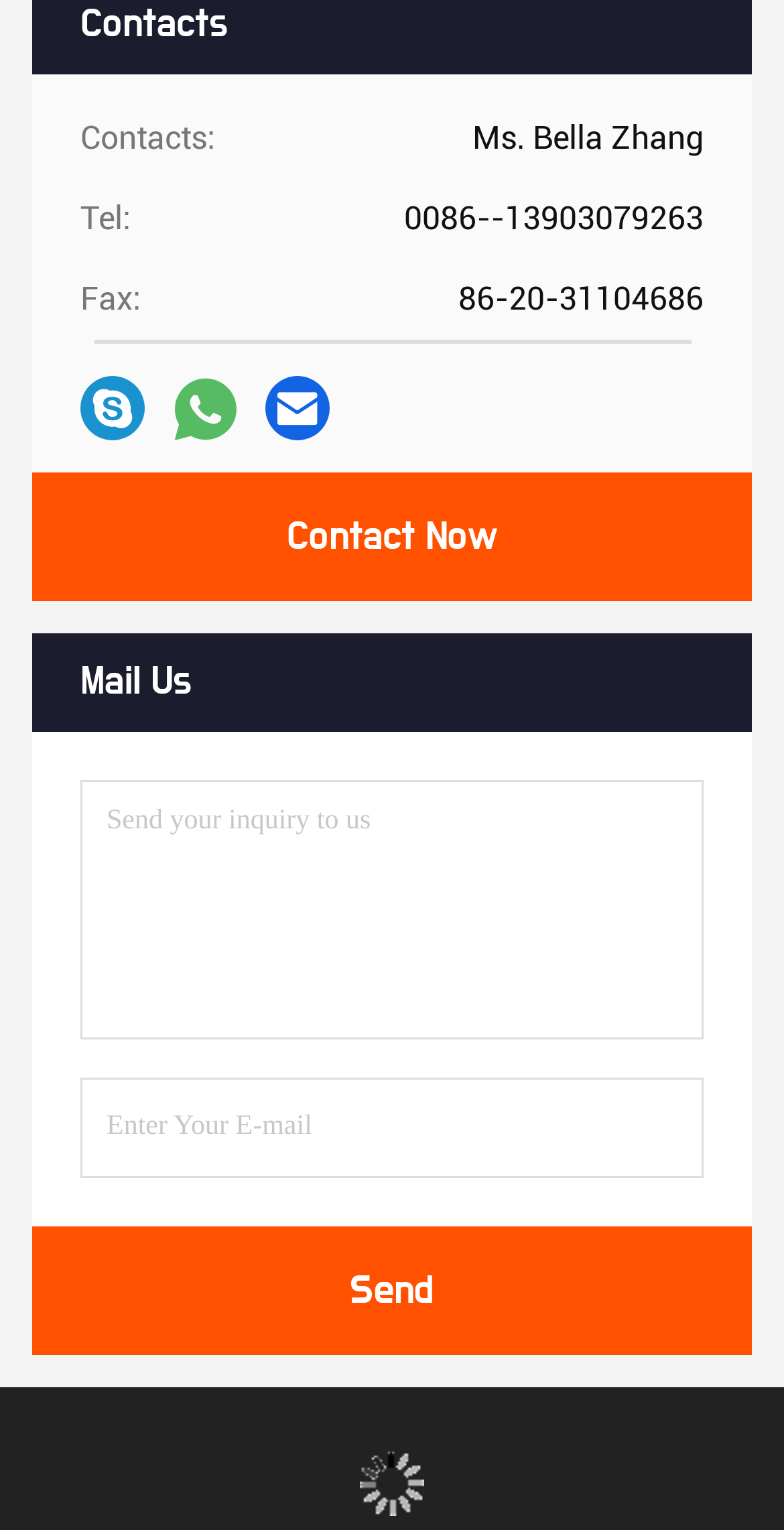Determine the bounding box coordinates of the clickable region to execute the instruction: "Enter your inquiry in the text box". The coordinates should be four float numbers between 0 and 1, denoted as [left, top, right, bottom].

[0.103, 0.51, 0.897, 0.679]